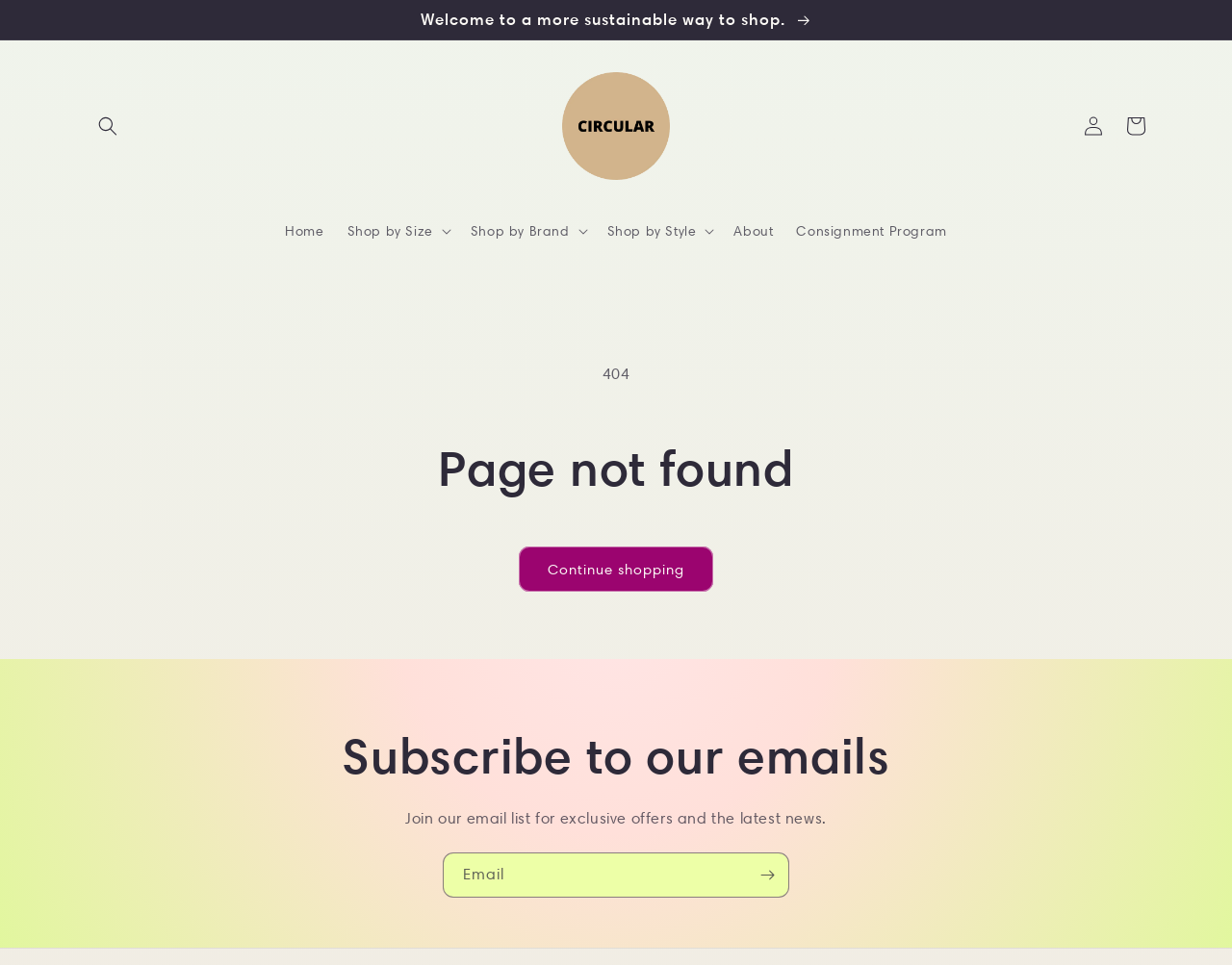Find the bounding box coordinates of the area that needs to be clicked in order to achieve the following instruction: "Go to the home page". The coordinates should be specified as four float numbers between 0 and 1, i.e., [left, top, right, bottom].

[0.222, 0.219, 0.272, 0.261]